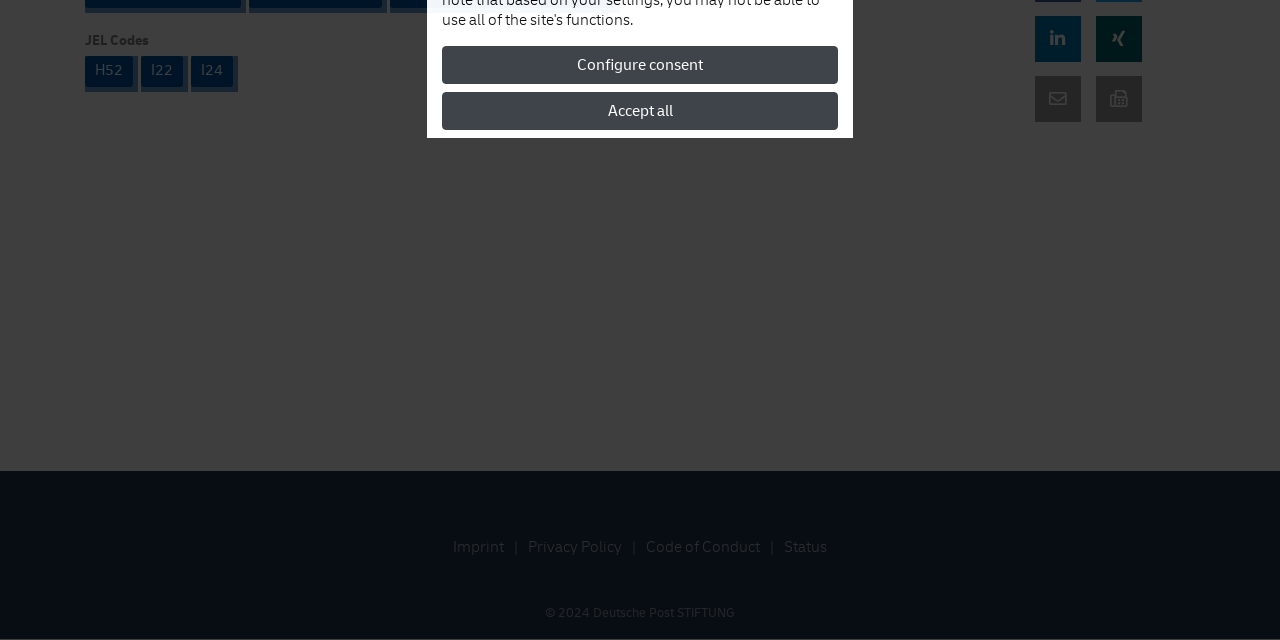Determine the bounding box for the described UI element: "Code of Conduct".

[0.505, 0.842, 0.594, 0.87]